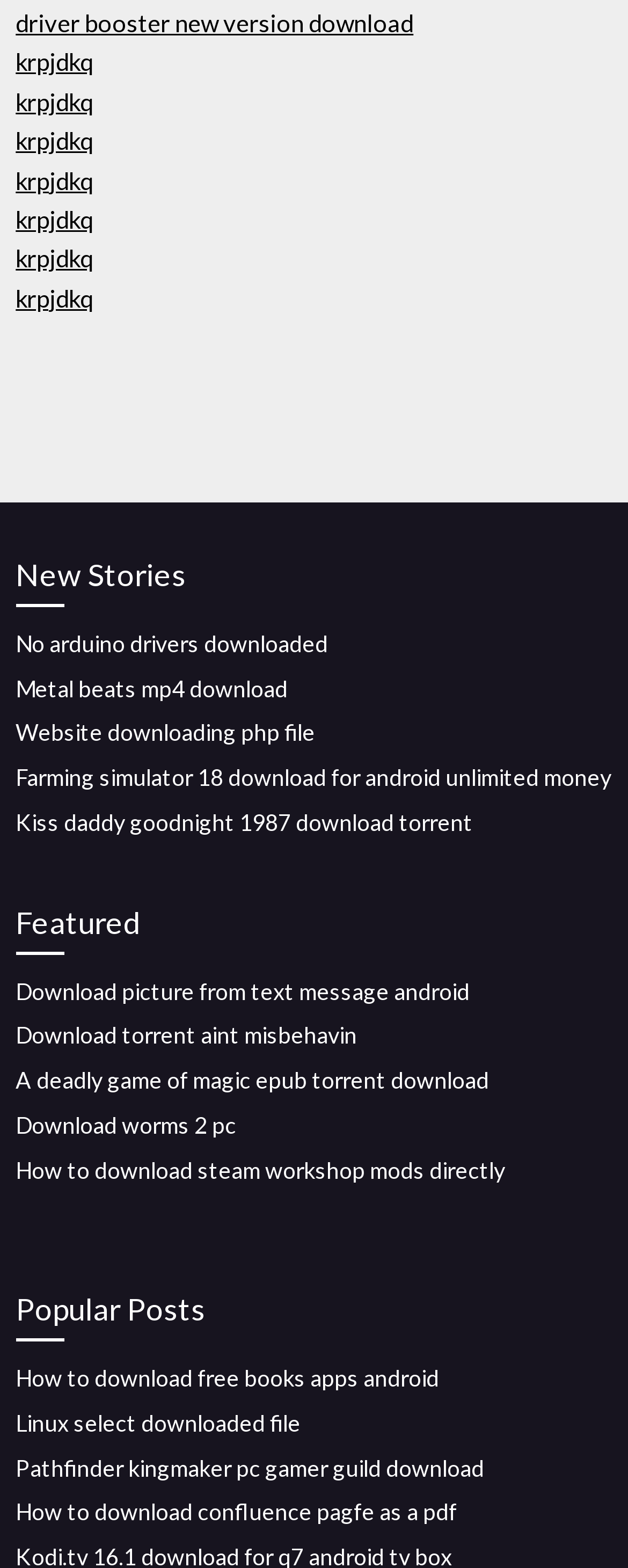Determine the coordinates of the bounding box for the clickable area needed to execute this instruction: "download pathfinder kingmaker pc gamer guild".

[0.025, 0.927, 0.771, 0.944]